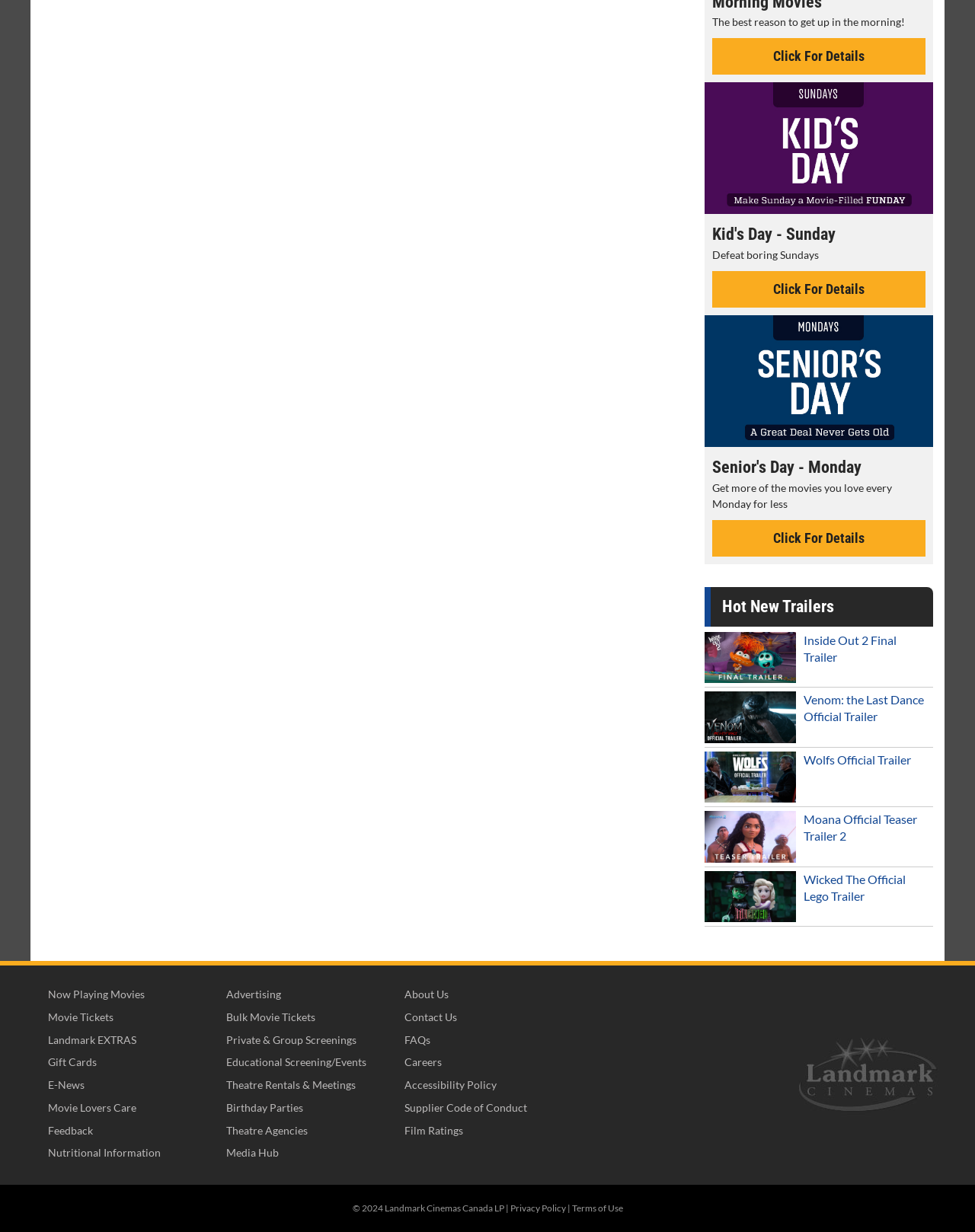Determine the bounding box coordinates for the area that needs to be clicked to fulfill this task: "Click for details on Morning Movies". The coordinates must be given as four float numbers between 0 and 1, i.e., [left, top, right, bottom].

[0.73, 0.031, 0.949, 0.061]